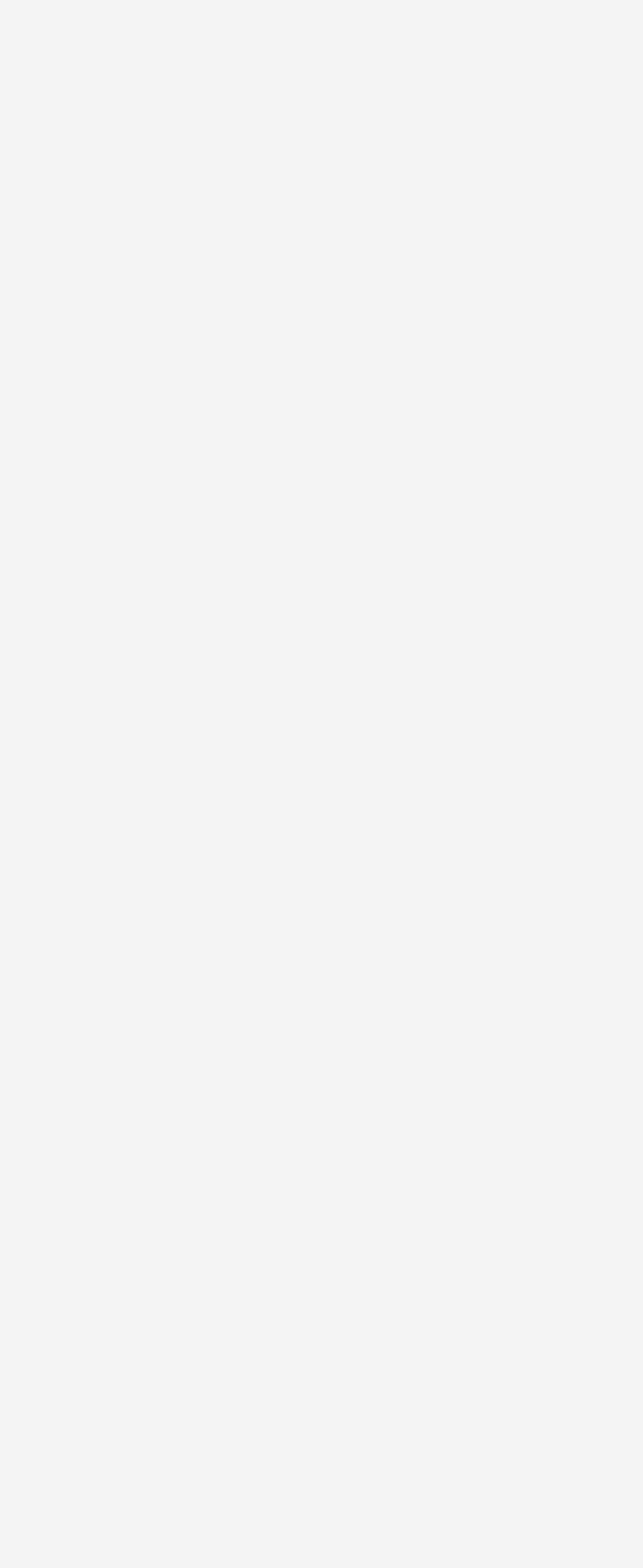For the element described, predict the bounding box coordinates as (top-left x, top-left y, bottom-right x, bottom-right y). All values should be between 0 and 1. Element description: 回复

[0.592, 0.587, 0.726, 0.607]